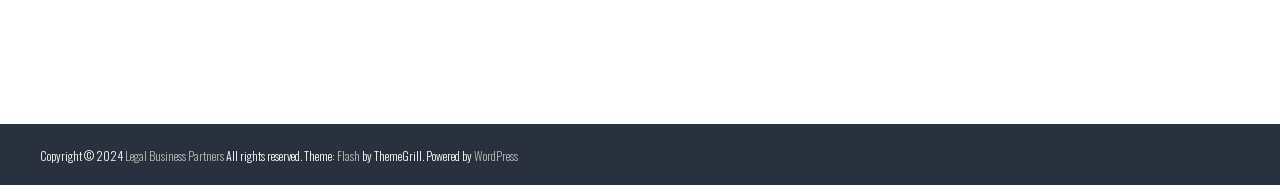For the following element description, predict the bounding box coordinates in the format (top-left x, top-left y, bottom-right x, bottom-right y). All values should be floating point numbers between 0 and 1. Description: Legal Business Partners

[0.098, 0.758, 0.175, 0.845]